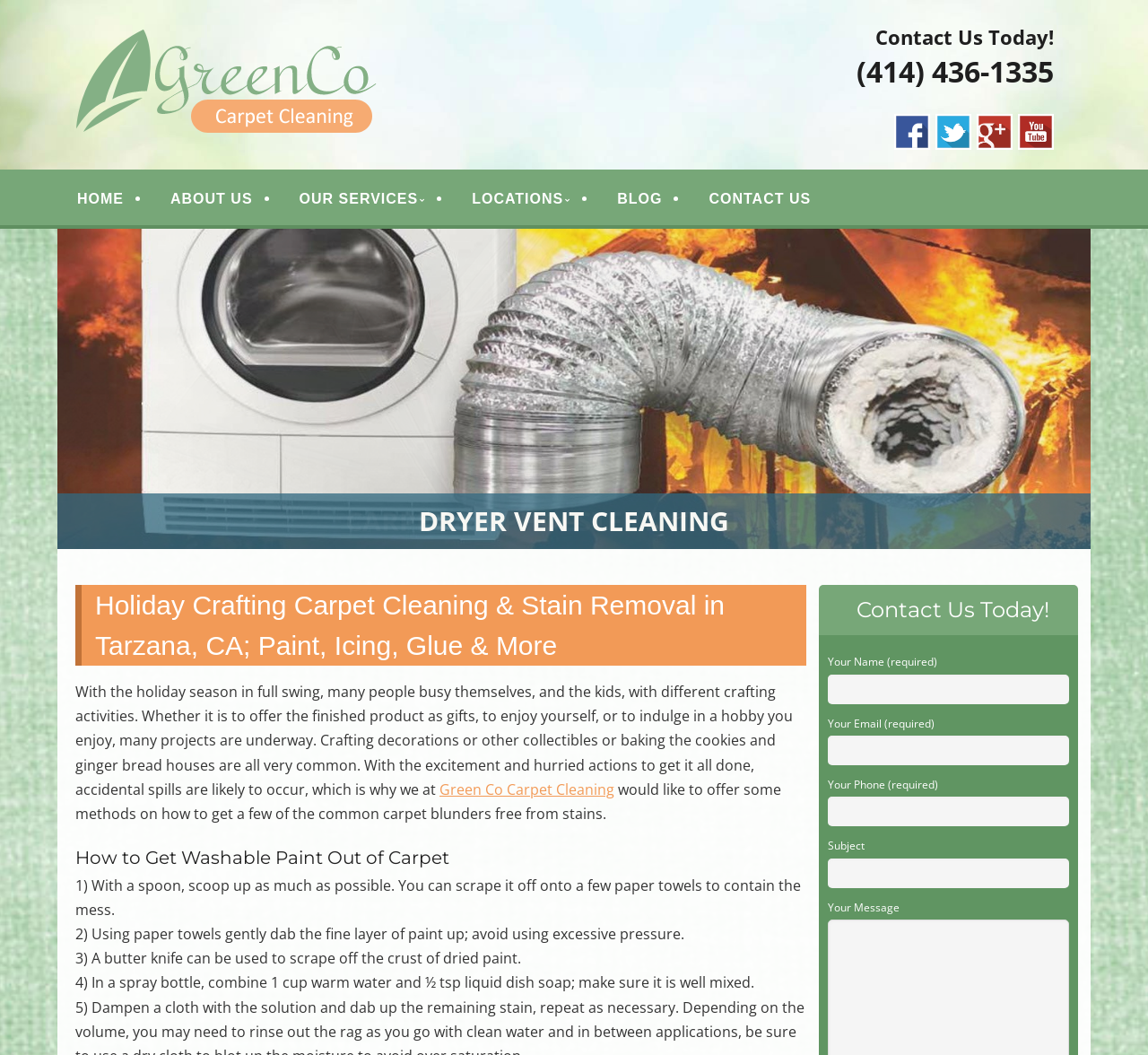Locate the bounding box coordinates of the region to be clicked to comply with the following instruction: "Click on the 'Facebook' link". The coordinates must be four float numbers between 0 and 1, in the form [left, top, right, bottom].

[0.779, 0.122, 0.81, 0.147]